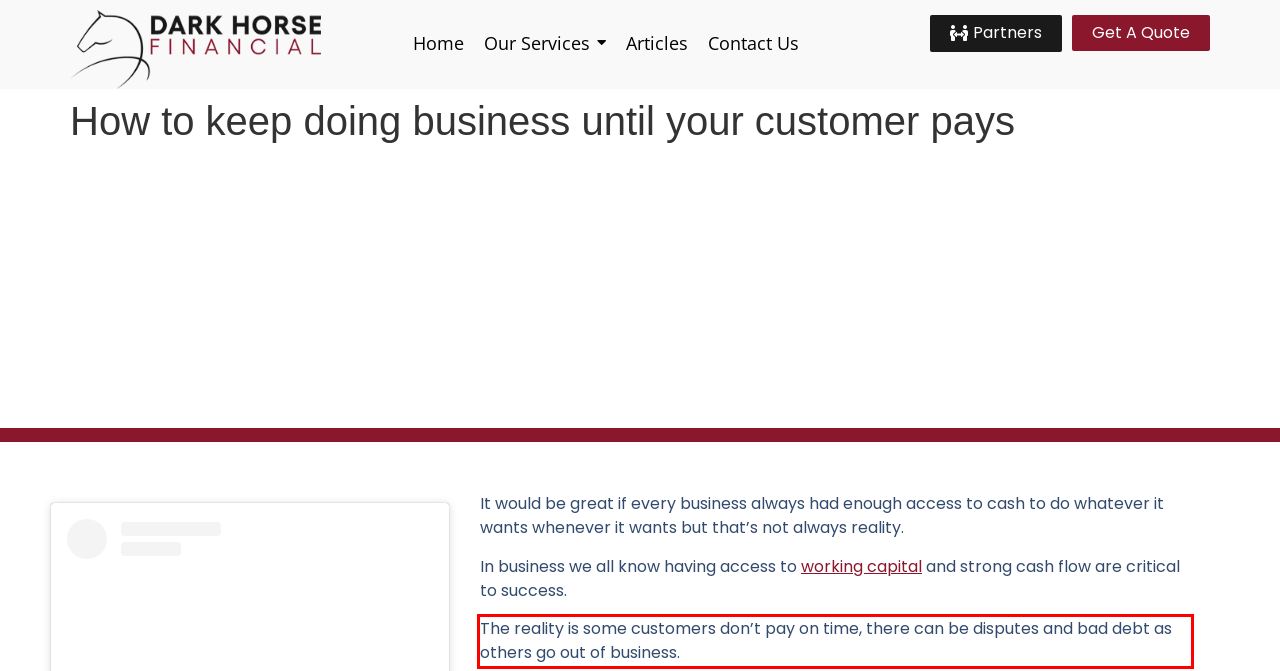Within the screenshot of a webpage, identify the red bounding box and perform OCR to capture the text content it contains.

The reality is some customers don’t pay on time, there can be disputes and bad debt as others go out of business.